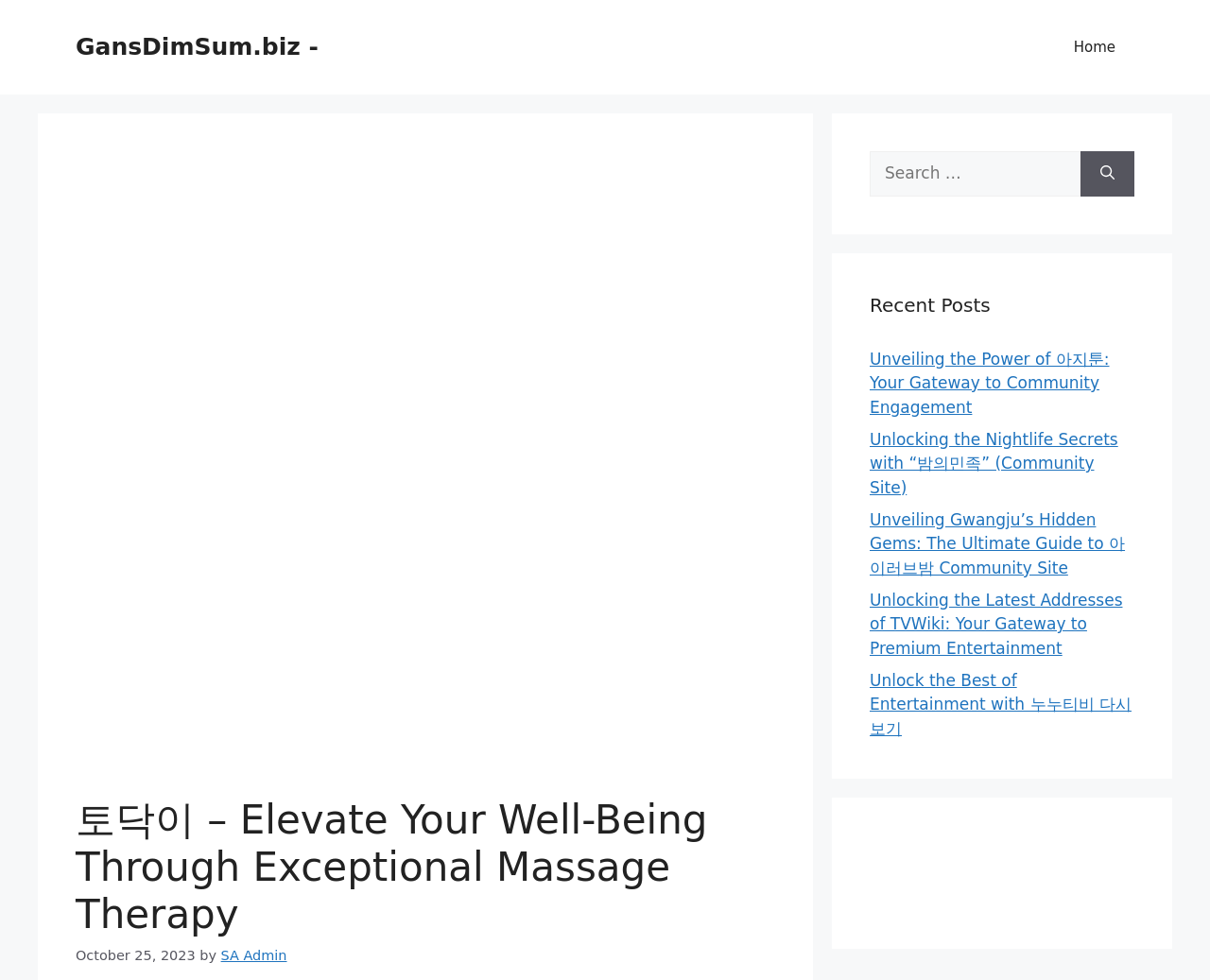Respond to the question with just a single word or phrase: 
What is the purpose of the search box?

Search for content